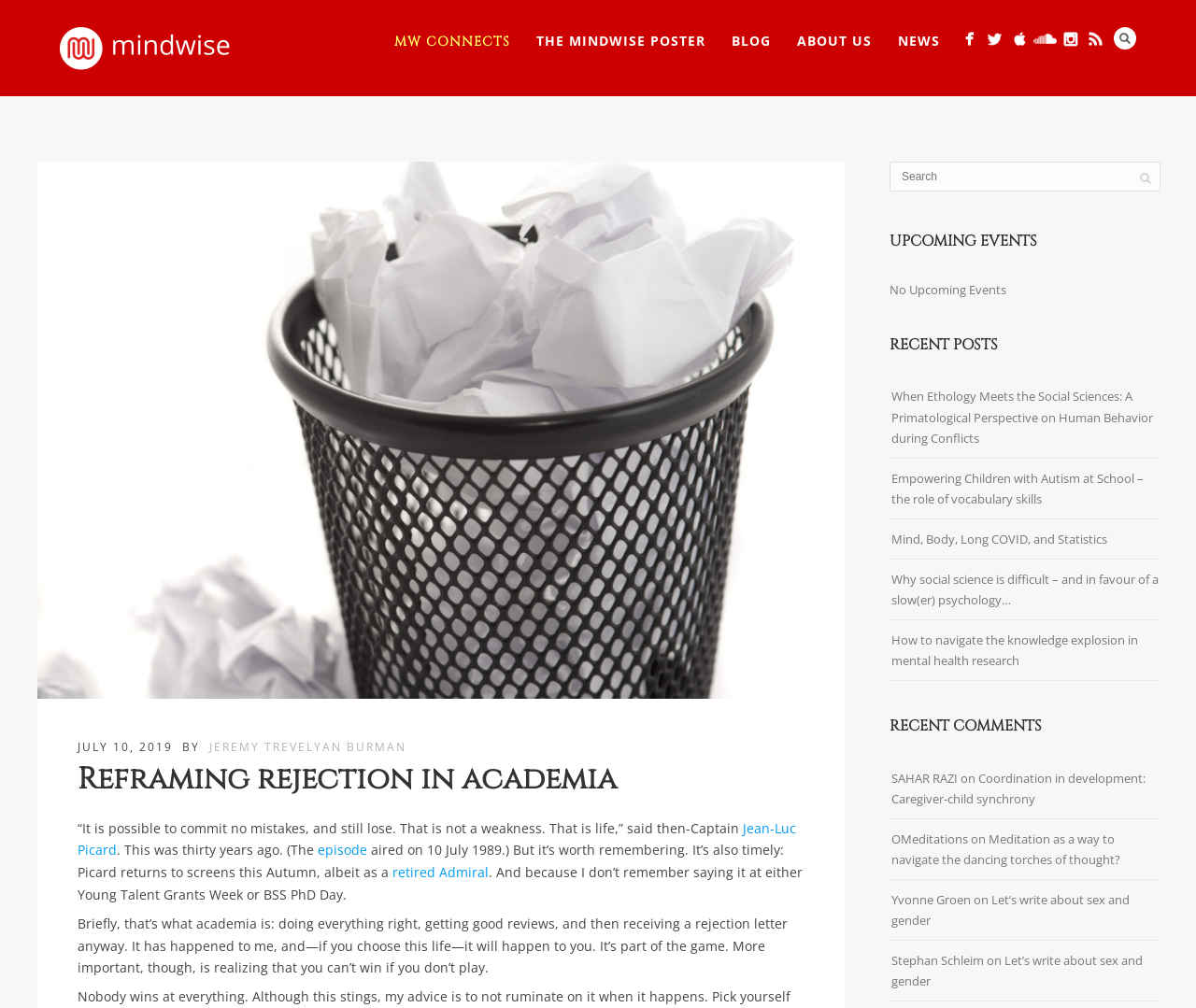Given the description of a UI element: "The Mindwise Poster", identify the bounding box coordinates of the matching element in the webpage screenshot.

[0.438, 0.028, 0.601, 0.054]